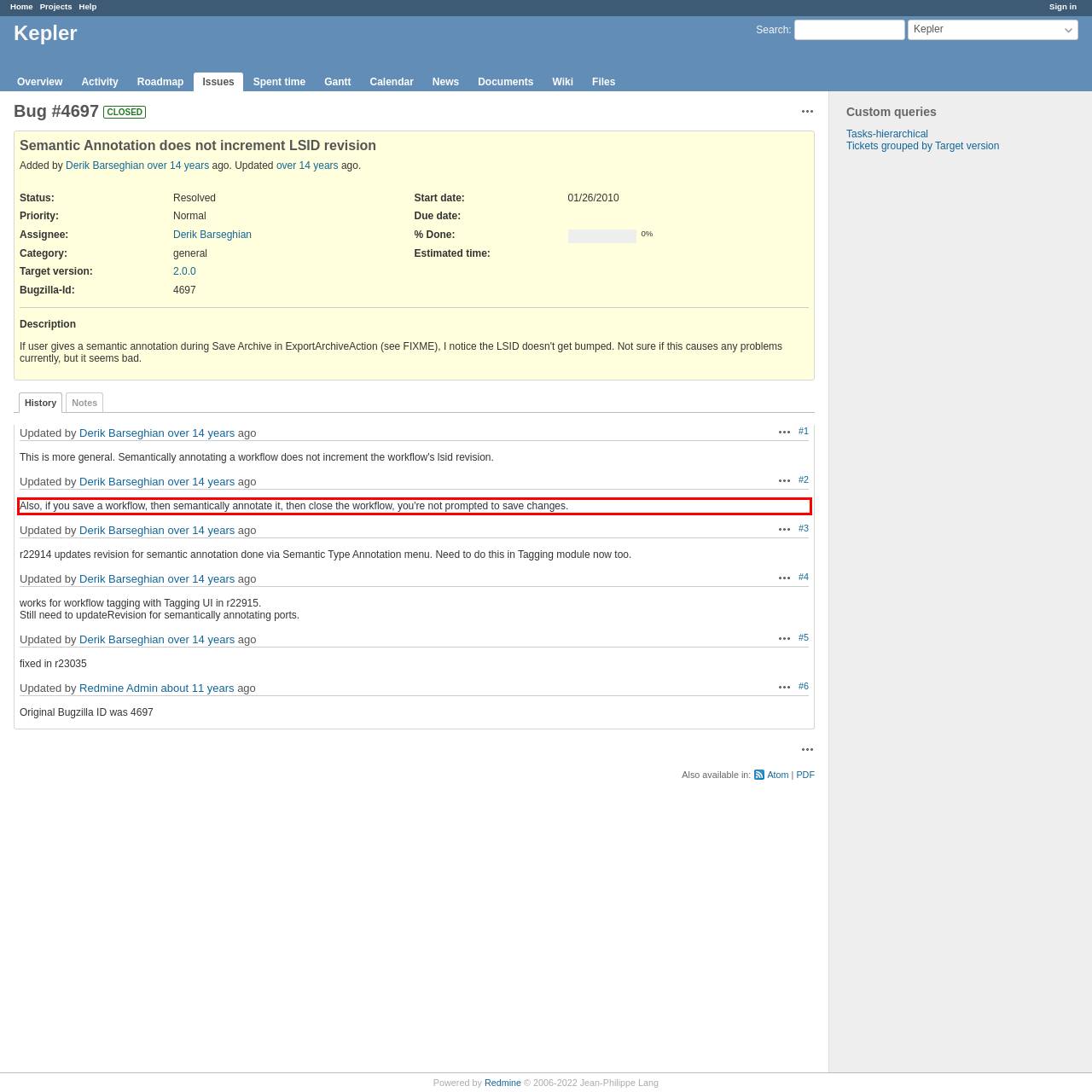You are provided with a screenshot of a webpage containing a red bounding box. Please extract the text enclosed by this red bounding box.

Also, if you save a workflow, then semantically annotate it, then close the workflow, you're not prompted to save changes.